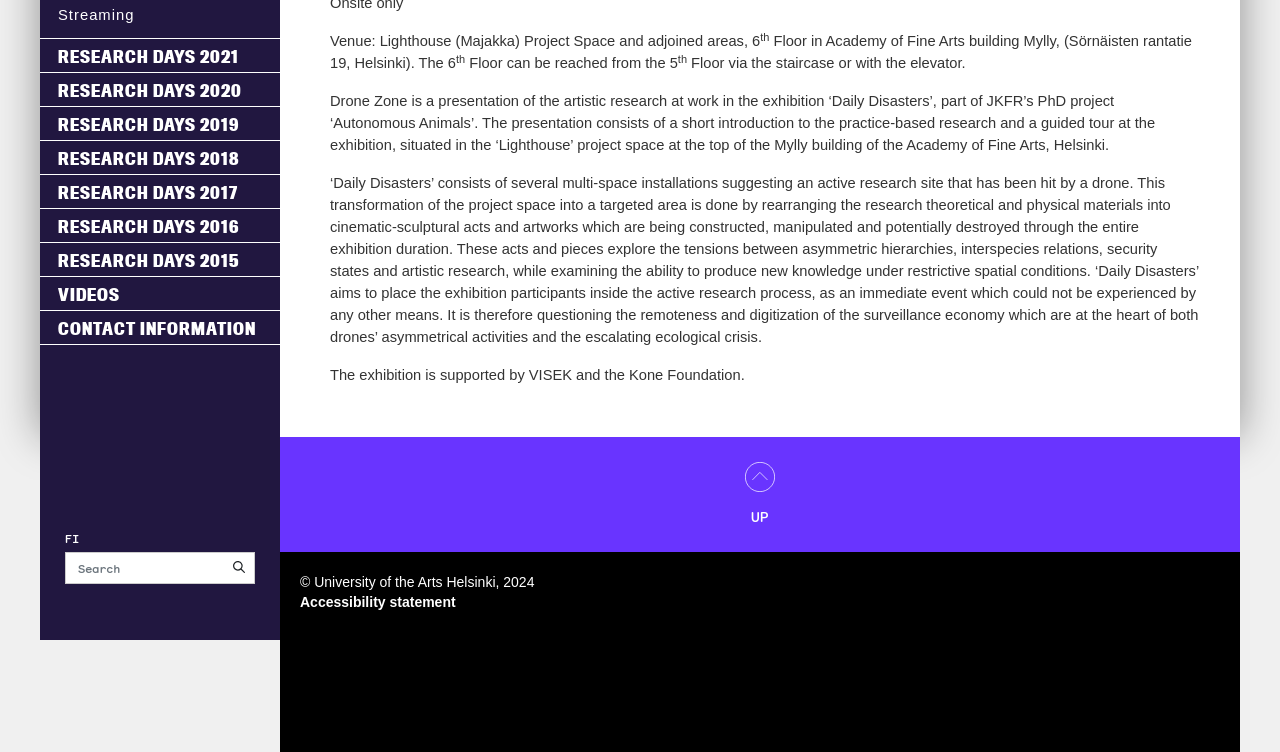Identify the bounding box for the described UI element: "Research days 2018".

[0.031, 0.187, 0.219, 0.231]